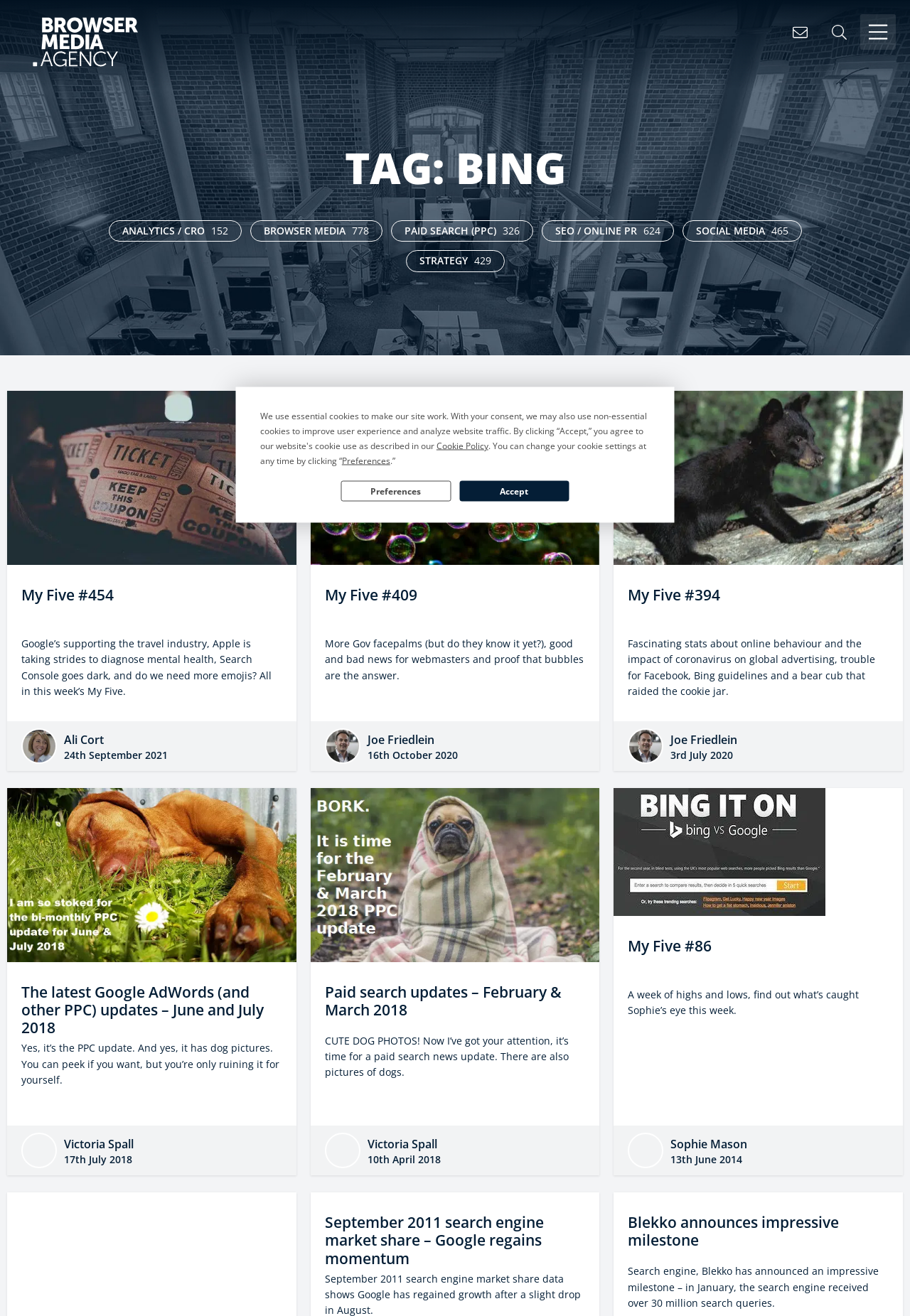What is the date of the last article?
Please look at the screenshot and answer using one word or phrase.

17th July 2018